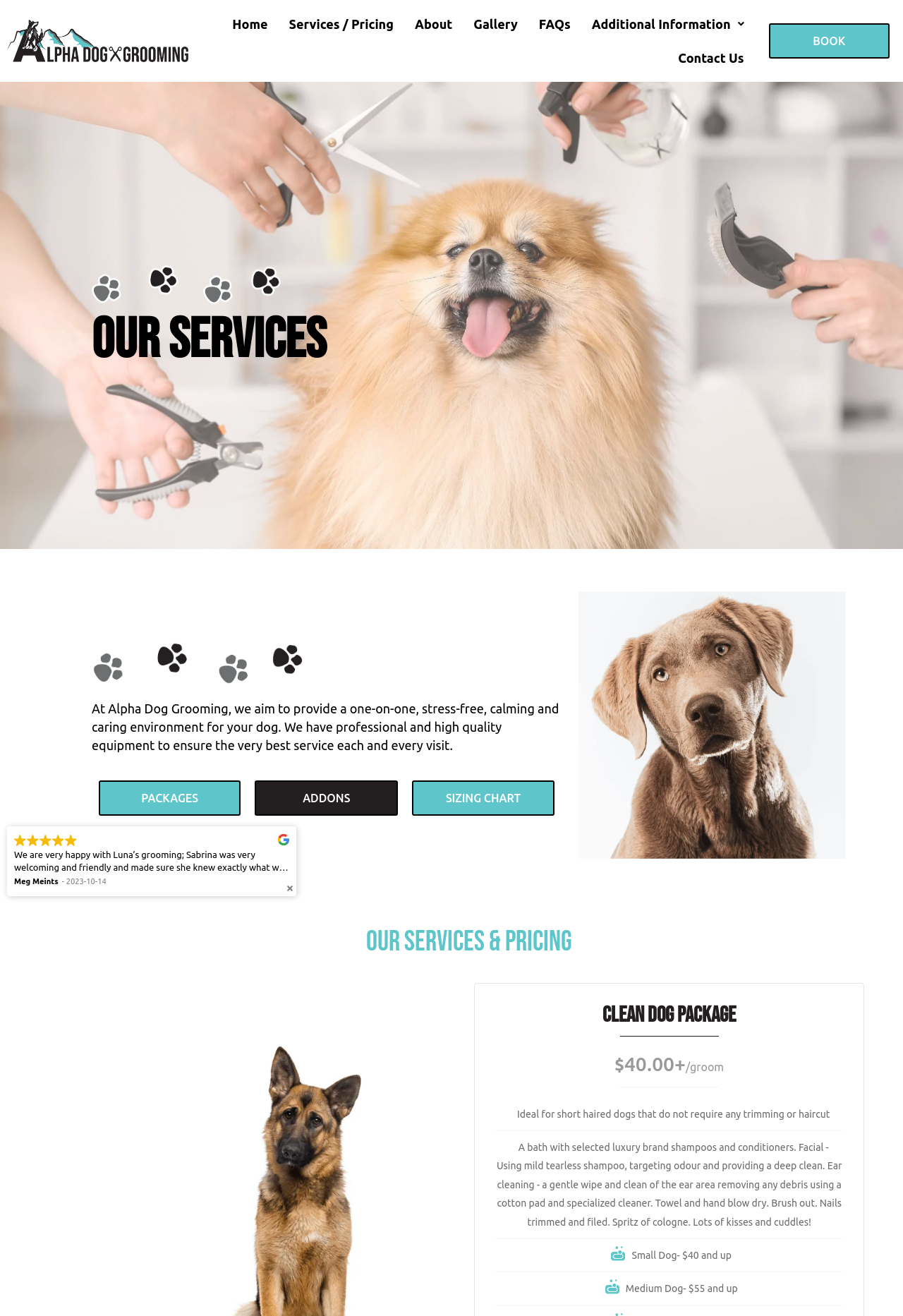Locate the bounding box coordinates of the element that needs to be clicked to carry out the instruction: "Contact 'Alpha Dog Grooming'". The coordinates should be given as four float numbers ranging from 0 to 1, i.e., [left, top, right, bottom].

[0.739, 0.031, 0.836, 0.057]